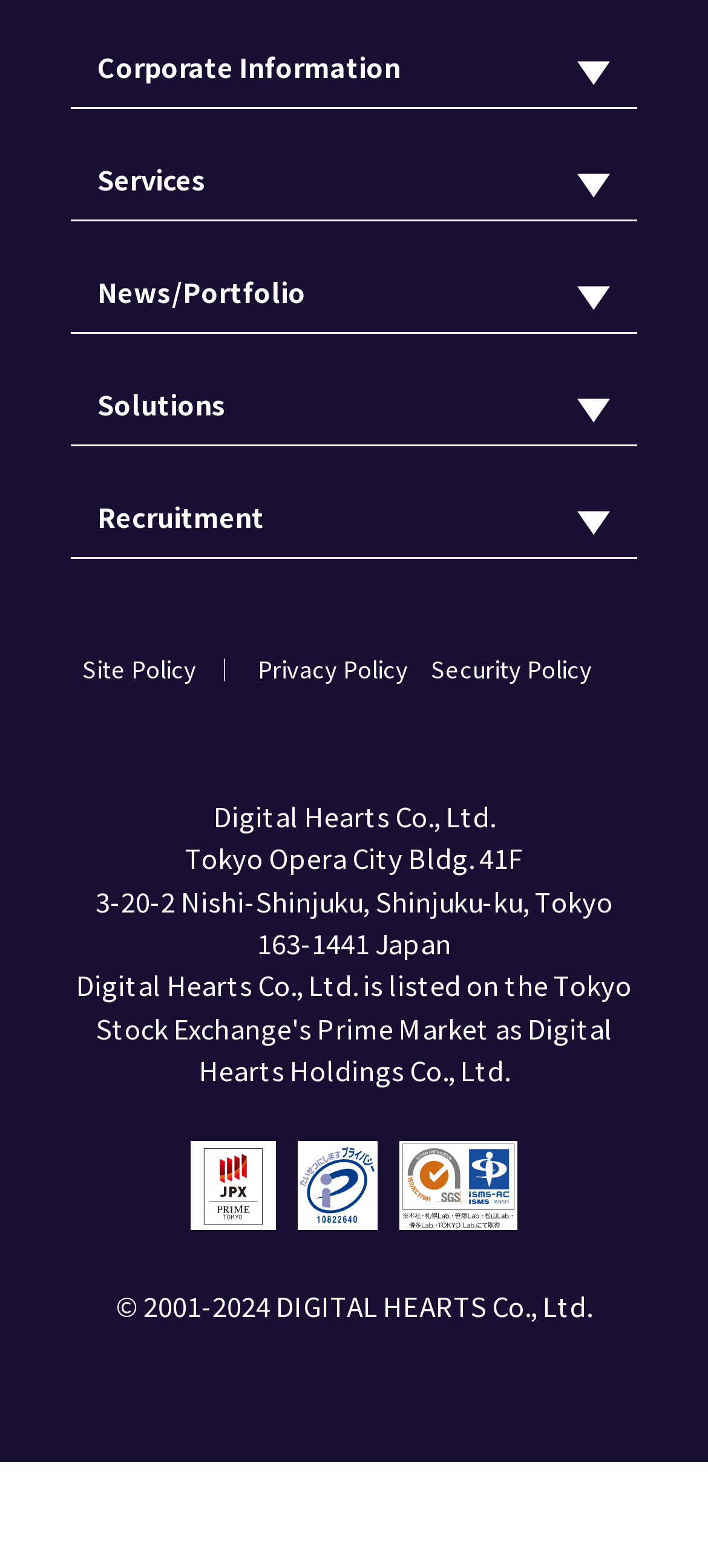Please identify the bounding box coordinates of the region to click in order to complete the given instruction: "View Services". The coordinates should be four float numbers between 0 and 1, i.e., [left, top, right, bottom].

[0.137, 0.102, 0.291, 0.126]